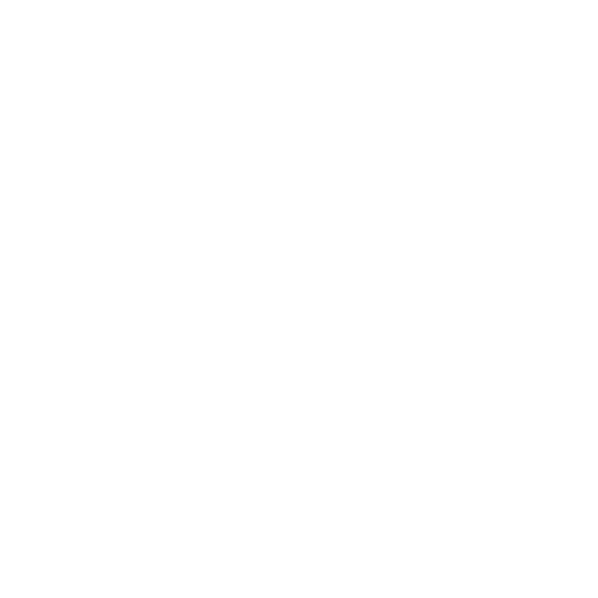Carefully observe the image and respond to the question with a detailed answer:
What type of finish does the chair have?

According to the caption, the 'Series 7' chair is presented in a sleek, lacquered monocolor finish, which enhances its modern aesthetic and contributes to its overall design.